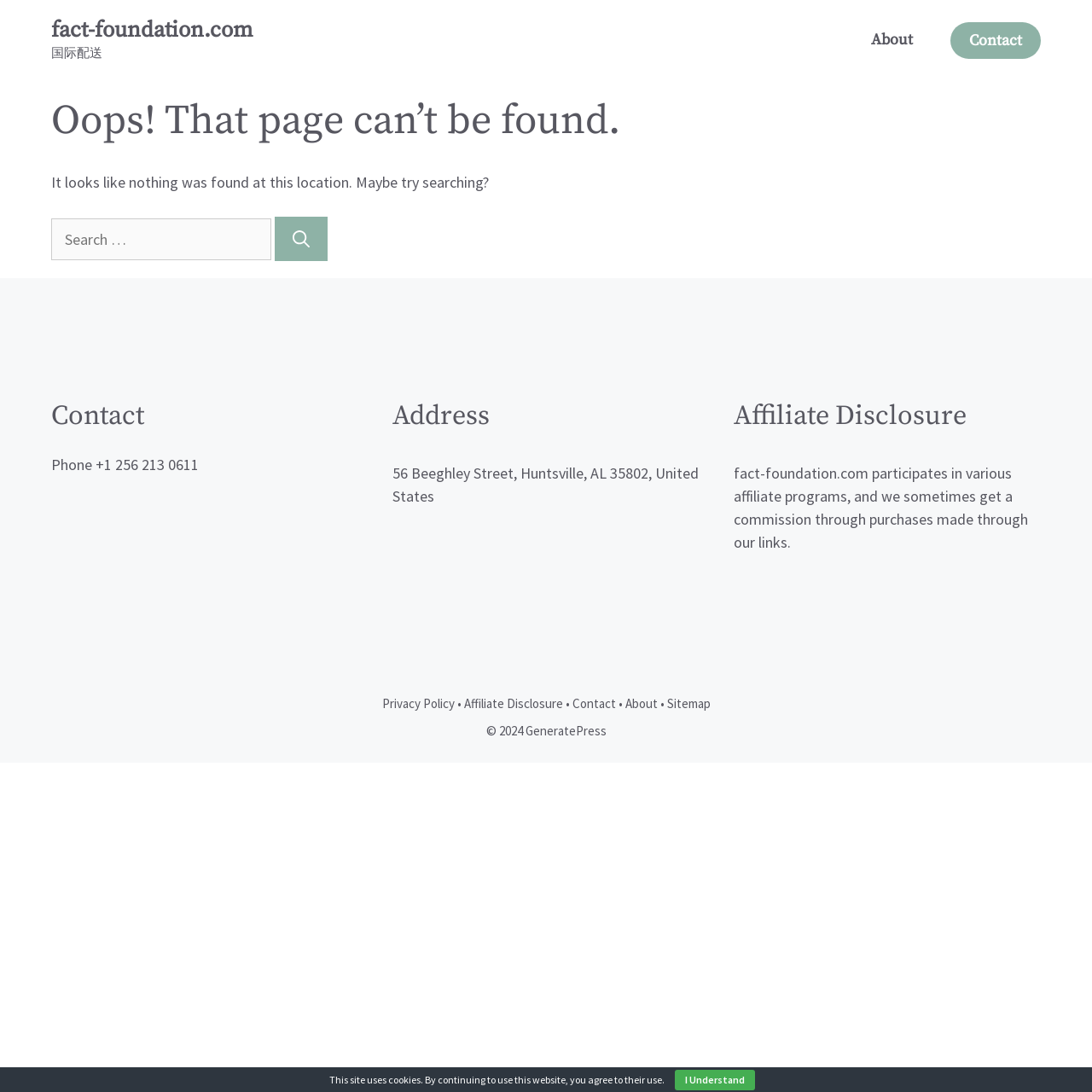What is the affiliate disclosure about?
Answer the question with a single word or phrase by looking at the picture.

Commission through purchases made through links